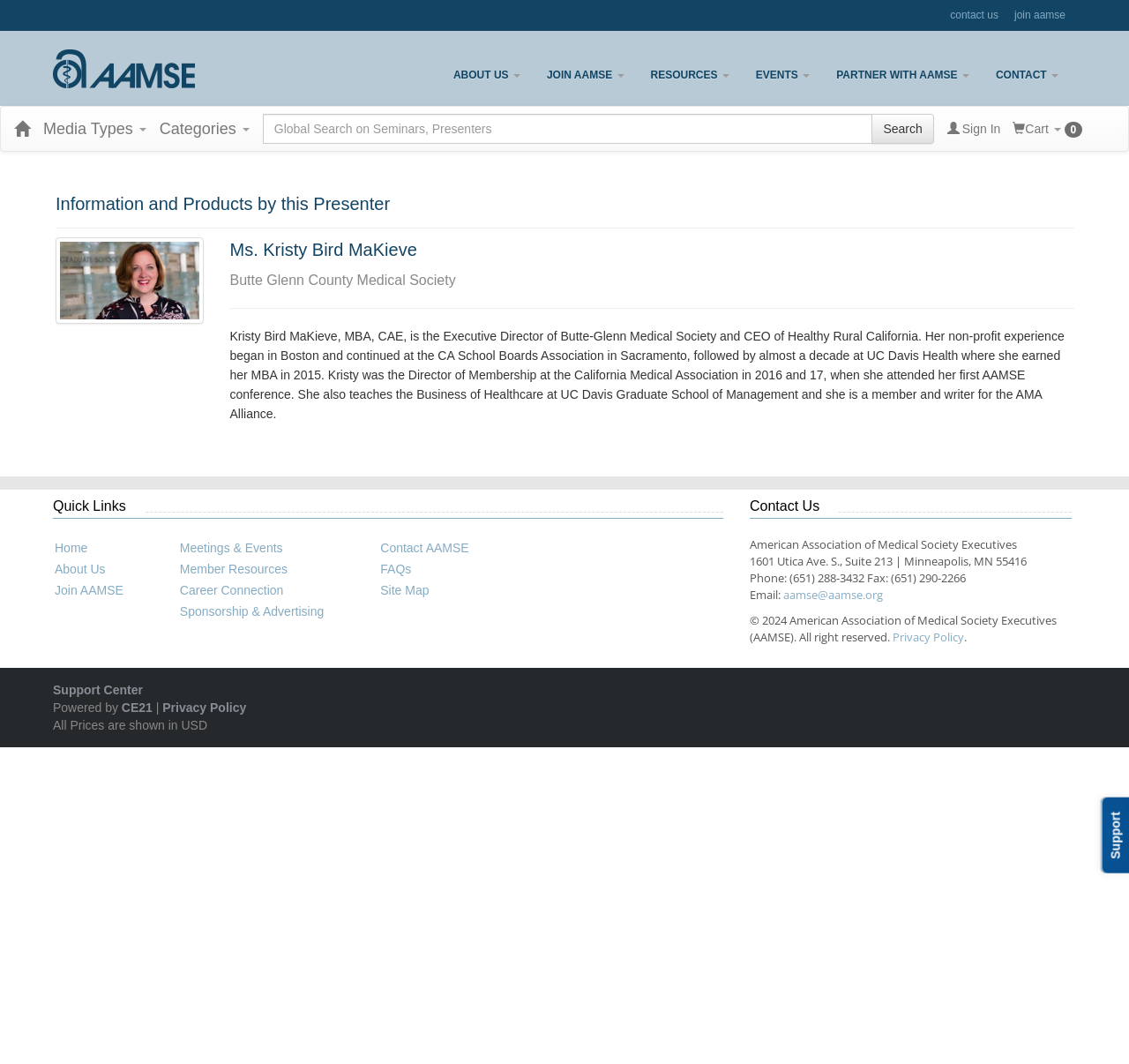Please find the bounding box for the following UI element description. Provide the coordinates in (top-left x, top-left y, bottom-right x, bottom-right y) format, with values between 0 and 1: Categories

[0.129, 0.1, 0.233, 0.142]